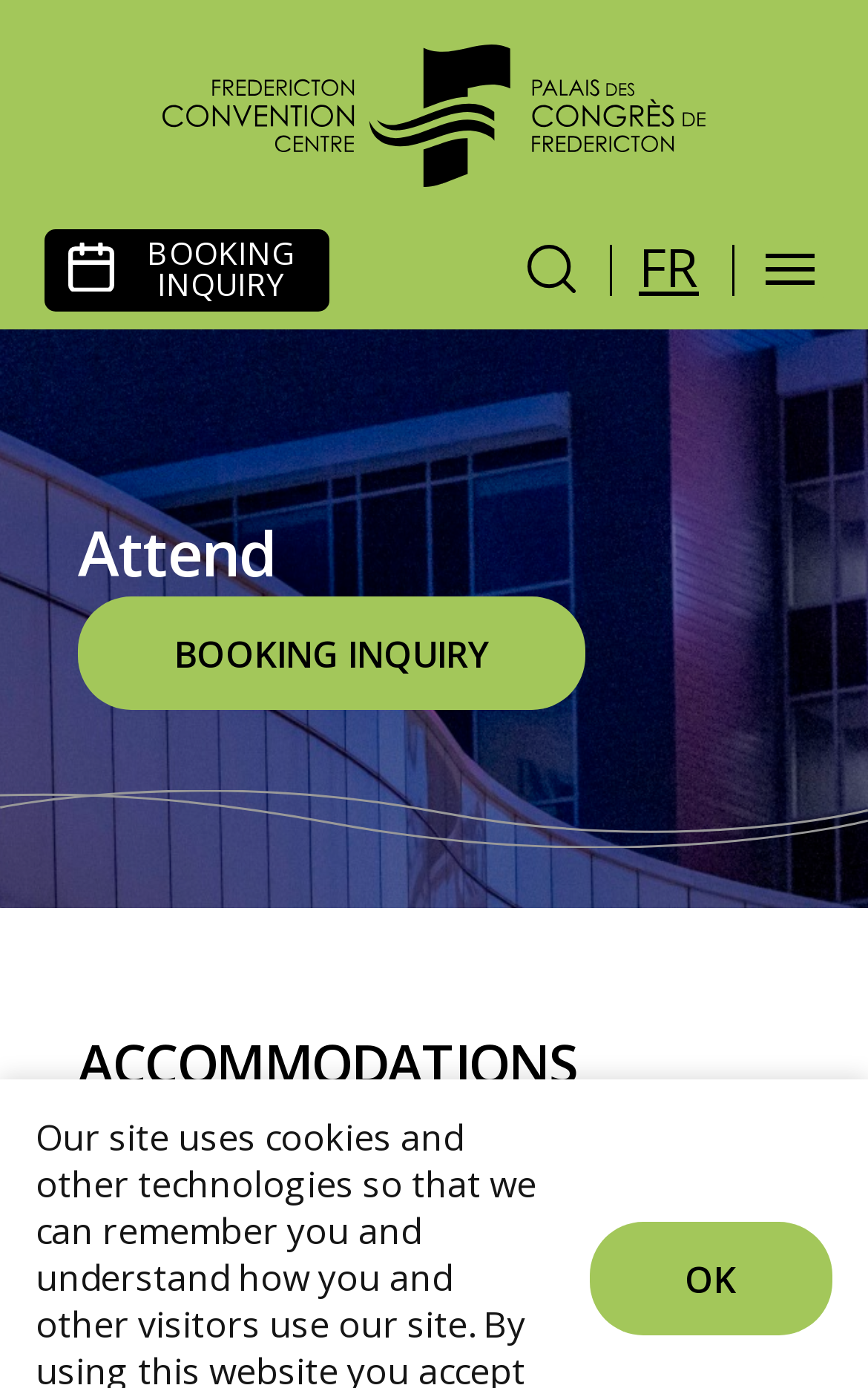What service does the convention centre offer?
Please answer the question with as much detail and depth as you can.

The StaticText element describes the convention centre as a 'one-stop shop' that will 'source accommodations for you during the planning process', indicating that the centre offers accommodation sourcing services.